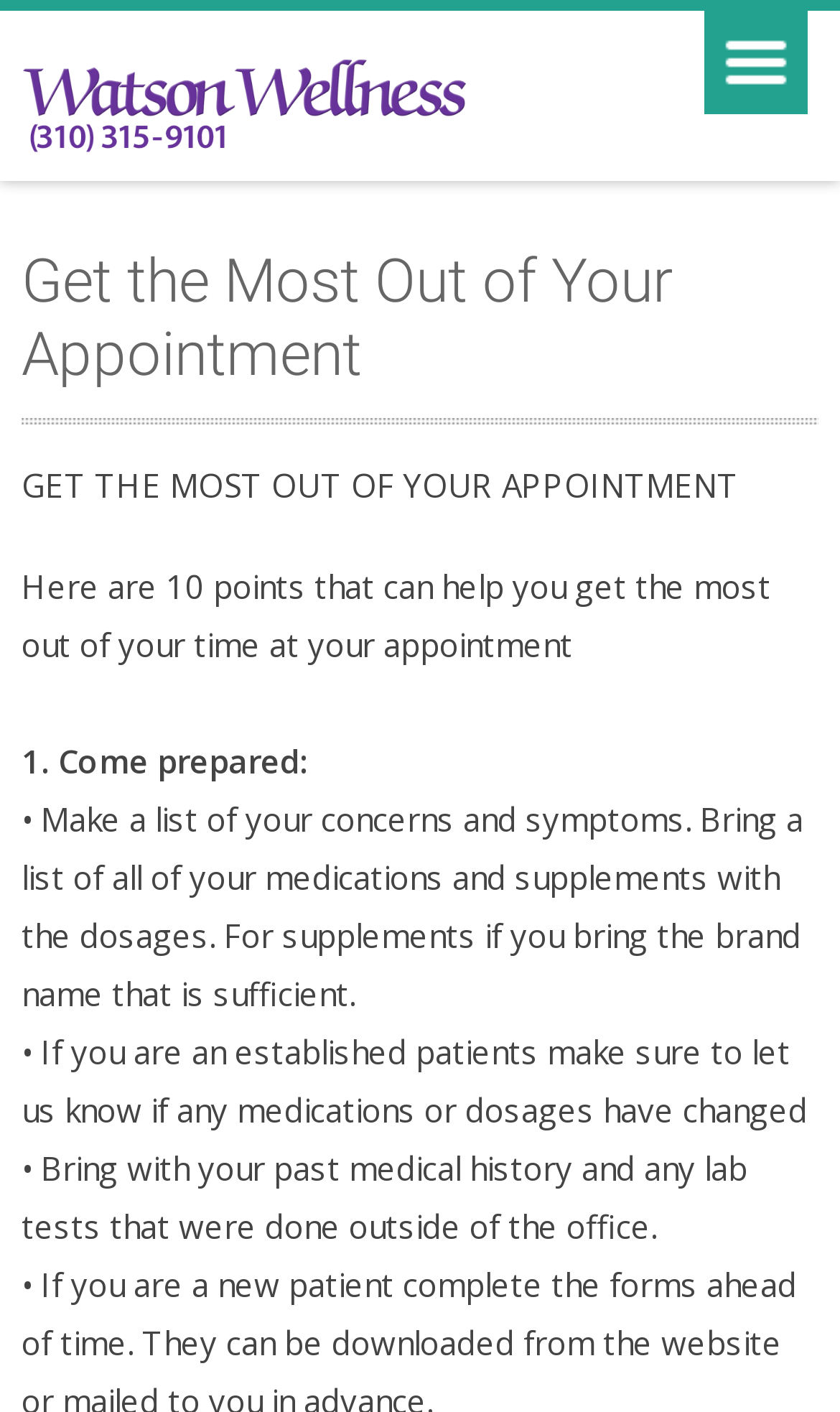How many points are provided to help patients prepare for their appointment?
Using the information from the image, give a concise answer in one word or a short phrase.

10